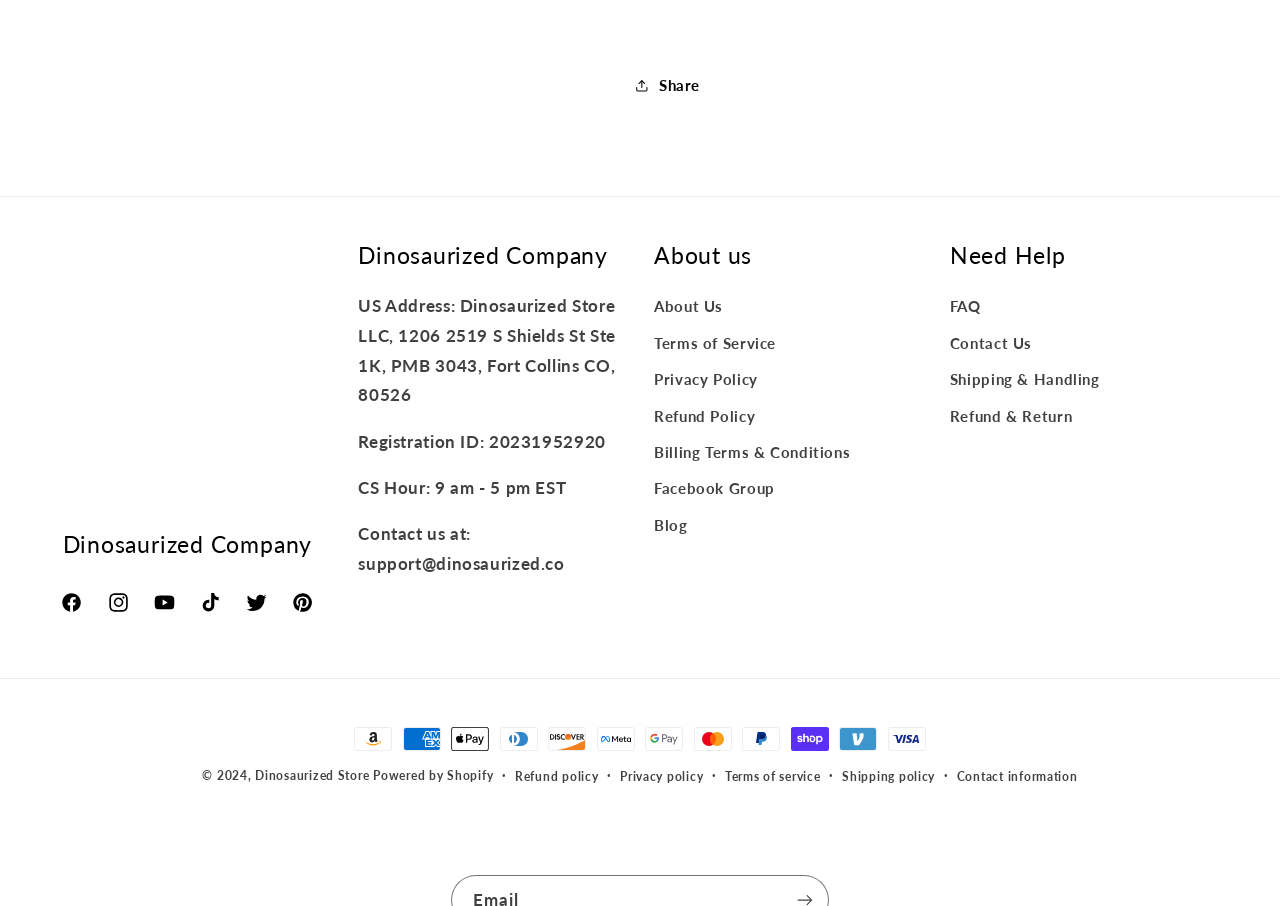Identify the bounding box coordinates of the element that should be clicked to fulfill this task: "Click on Facebook link". The coordinates should be provided as four float numbers between 0 and 1, i.e., [left, top, right, bottom].

[0.038, 0.64, 0.074, 0.691]